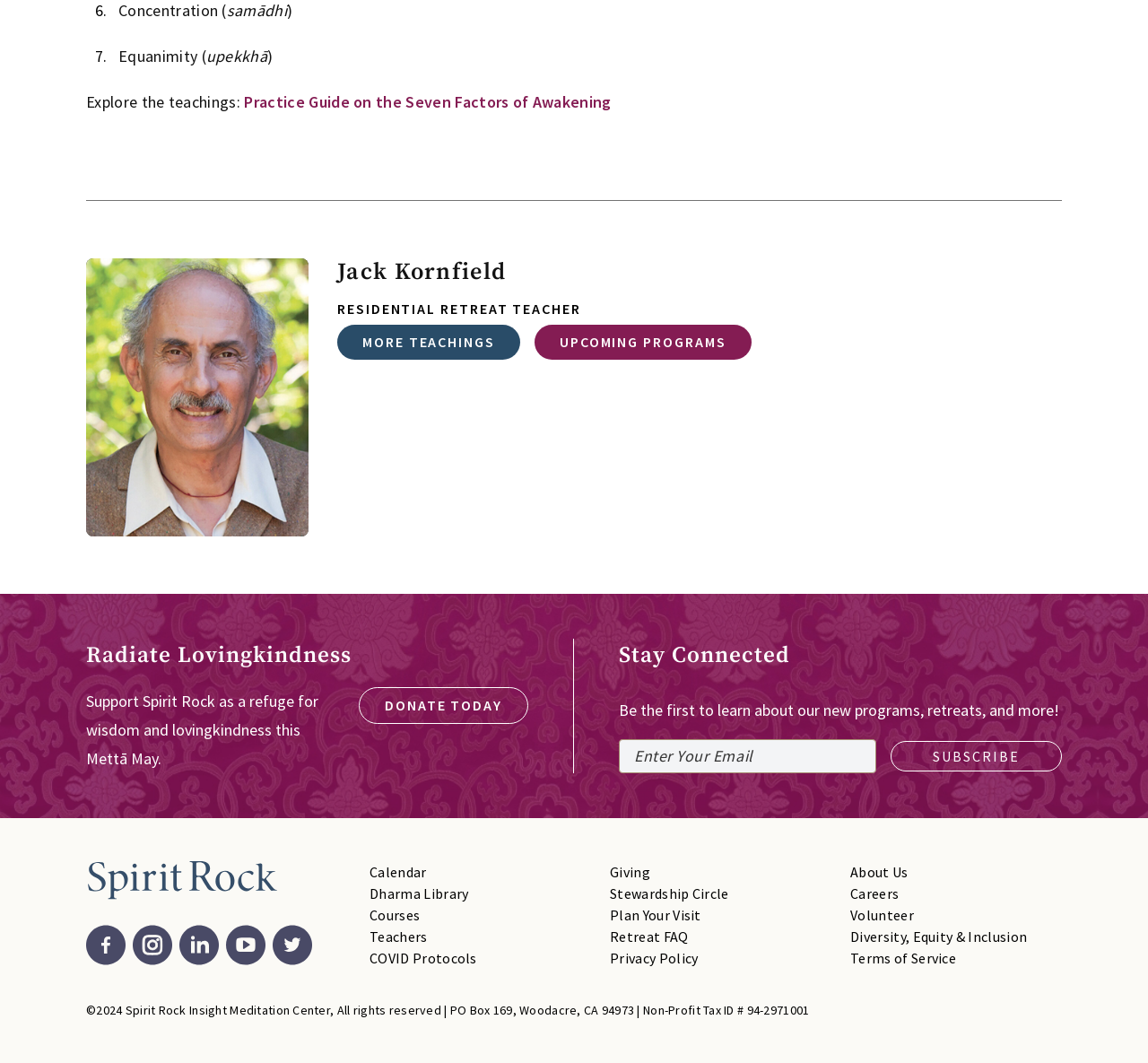What is the purpose of the 'DONATE TODAY' button?
We need a detailed and exhaustive answer to the question. Please elaborate.

I found the answer by looking at the context of the 'DONATE TODAY' button, which is located near the text 'Support Spirit Rock as a refuge for wisdom and lovingkindness this Mettā May.'. This suggests that the purpose of the button is to support Spirit Rock.